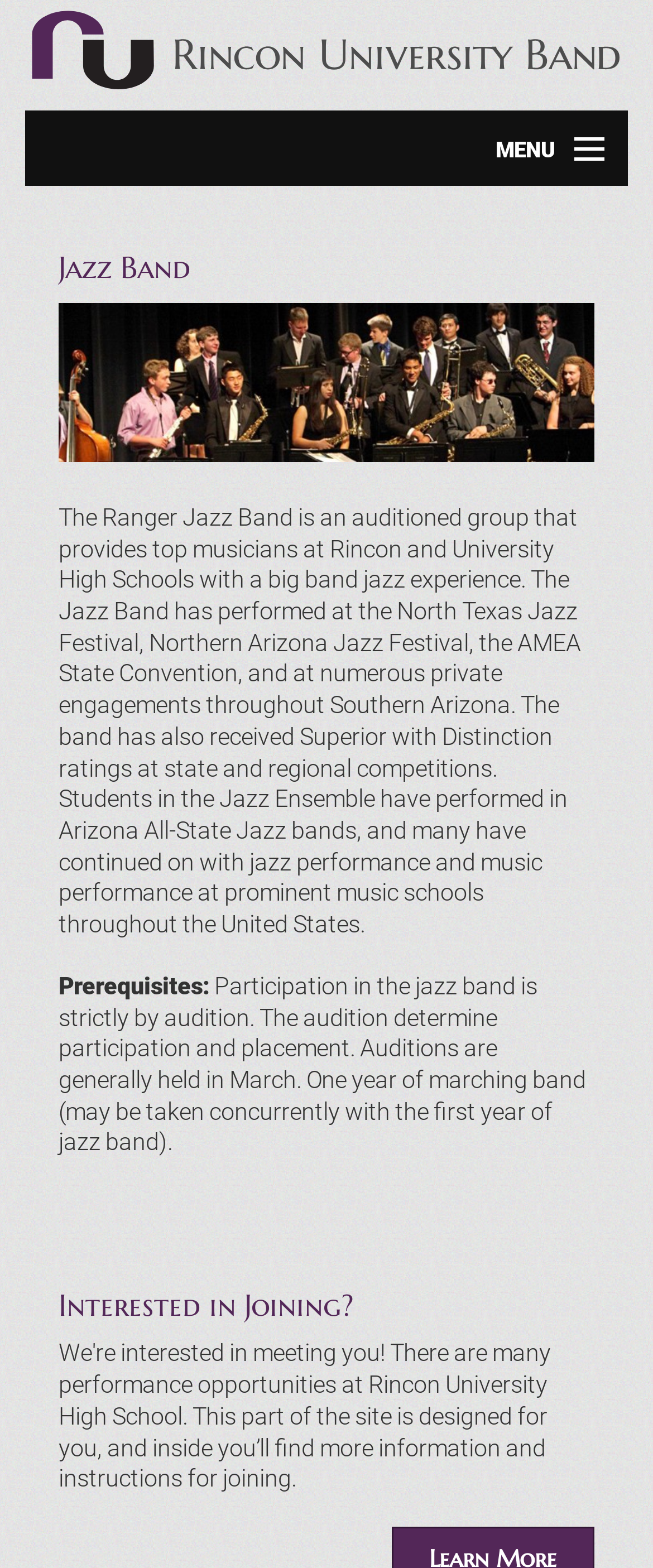Could you locate the bounding box coordinates for the section that should be clicked to accomplish this task: "Search for something".

None